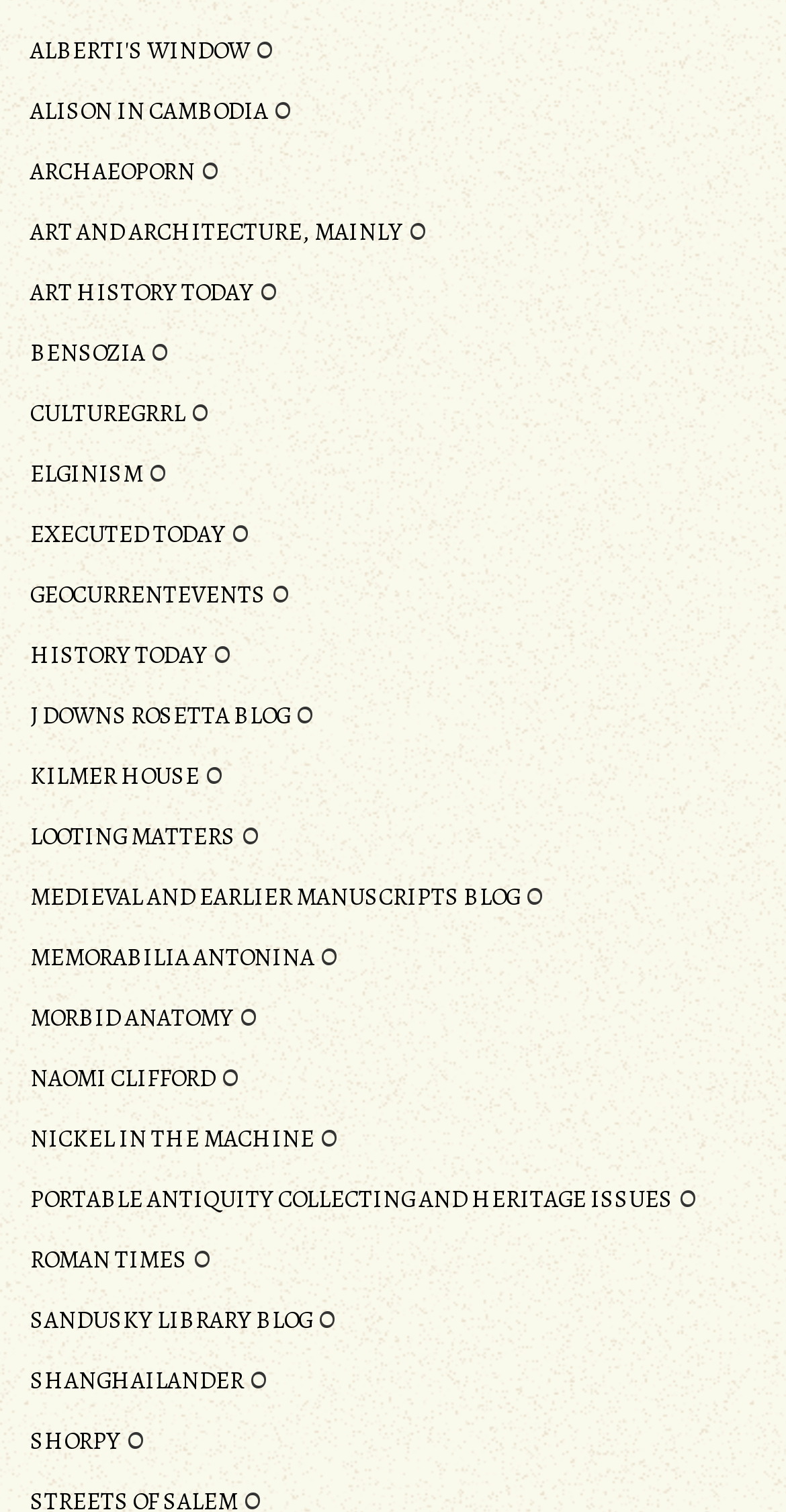Please identify the bounding box coordinates of the clickable element to fulfill the following instruction: "view SHANGHAILANDER". The coordinates should be four float numbers between 0 and 1, i.e., [left, top, right, bottom].

[0.038, 0.902, 0.31, 0.924]